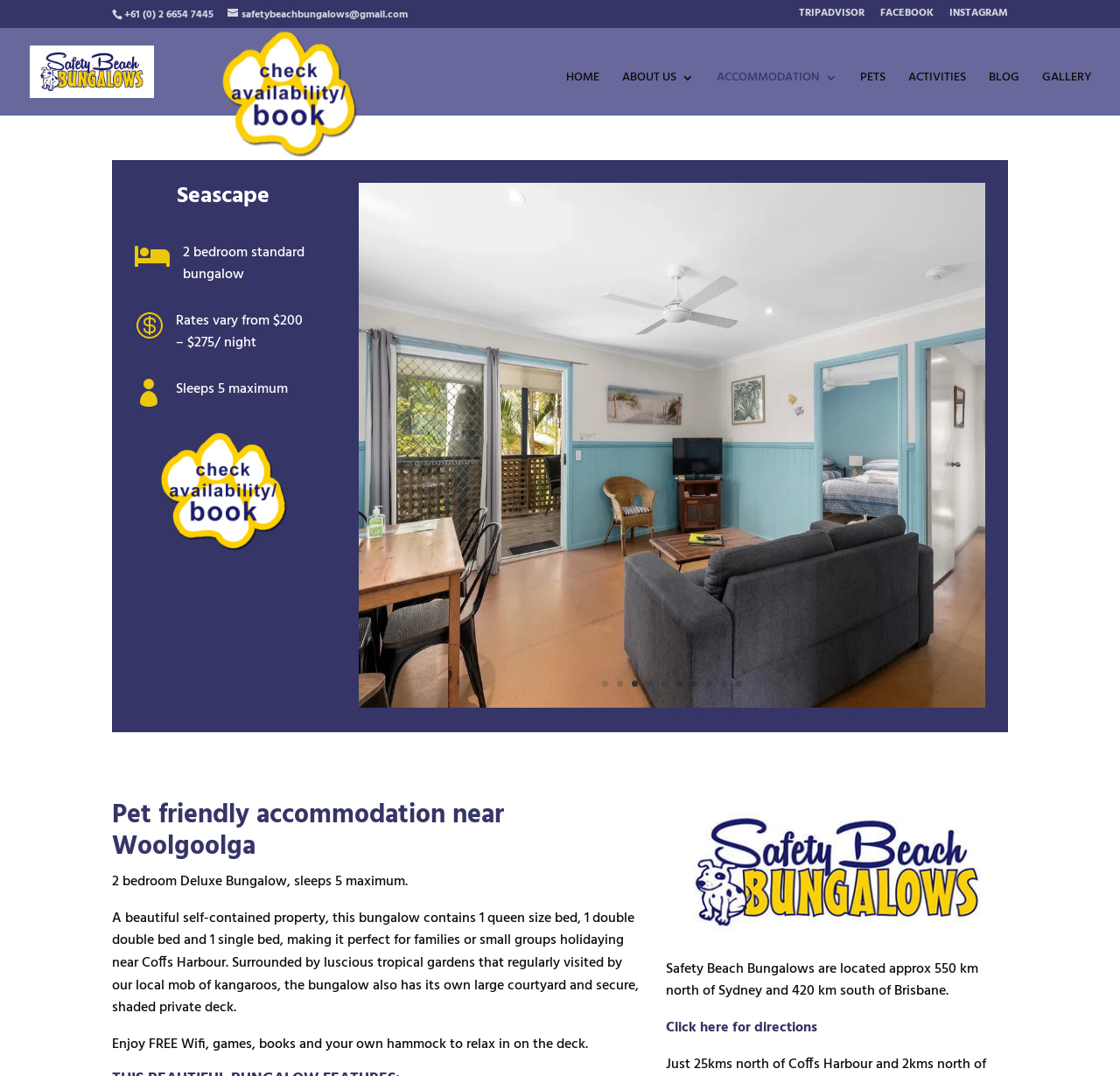Provide a single word or phrase answer to the question: 
How many people can sleep in the 2 bedroom Deluxe Bungalow?

5